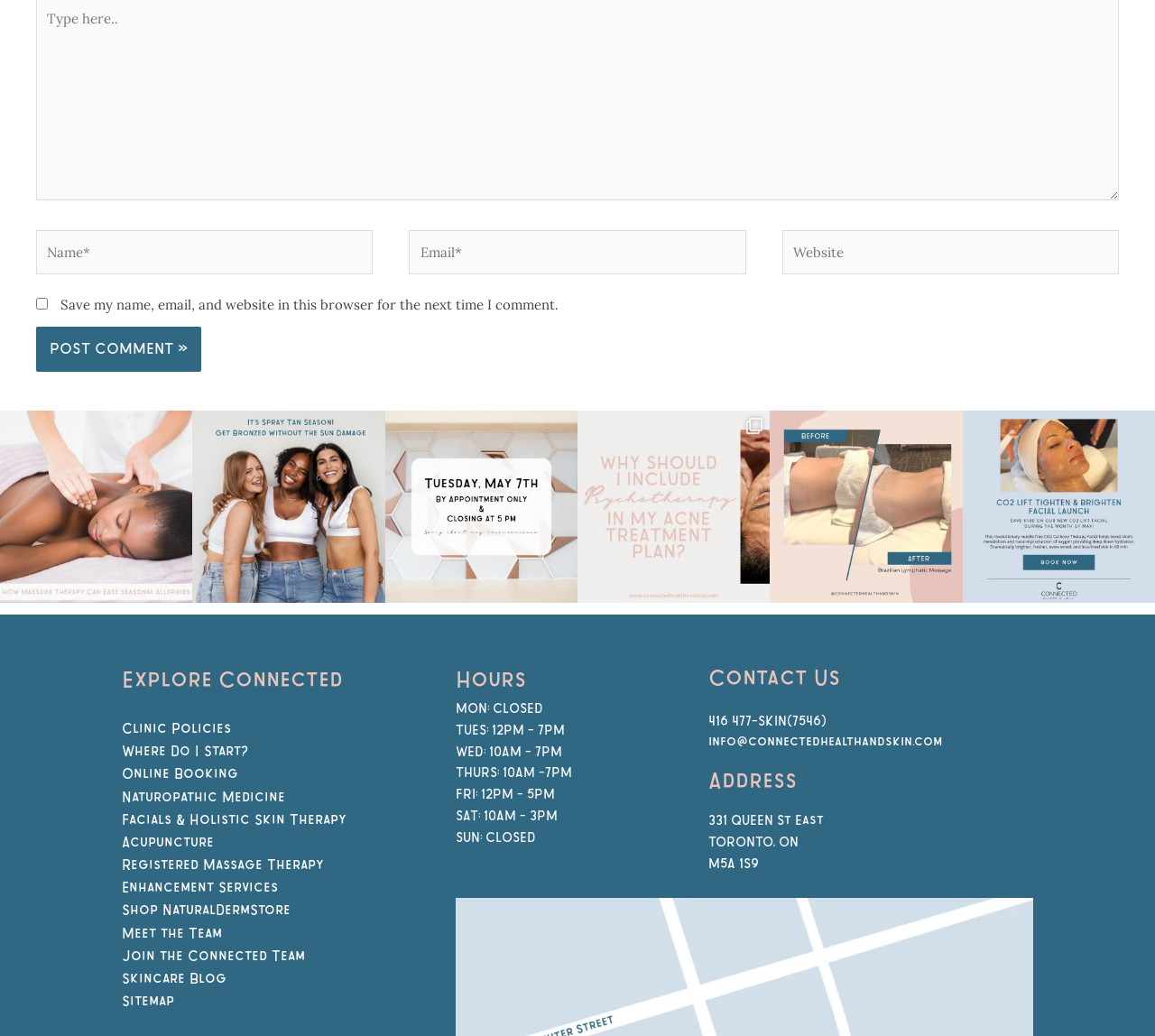What is the phone number?
Using the information presented in the image, please offer a detailed response to the question.

The phone number is located in the footer section, and it is specified as '416 477-SKIN(7546)'. This is the contact phone number for the business.